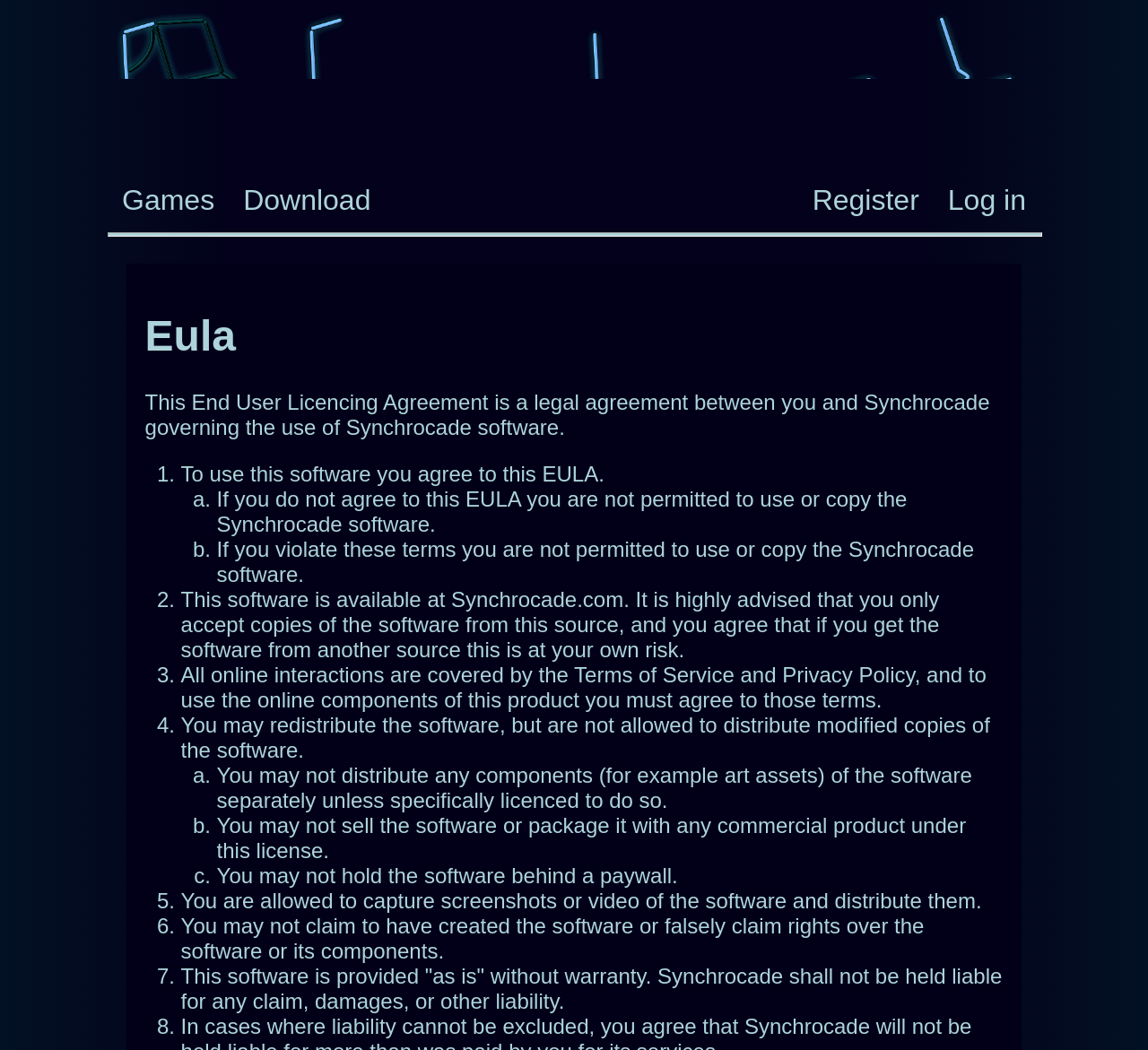Use a single word or phrase to answer this question: 
Can users redistribute the Synchrocade software?

Yes